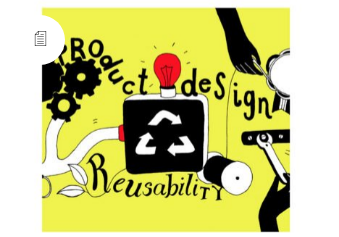Provide a short answer using a single word or phrase for the following question: 
What symbol is enclosed within a box?

Recycling symbol